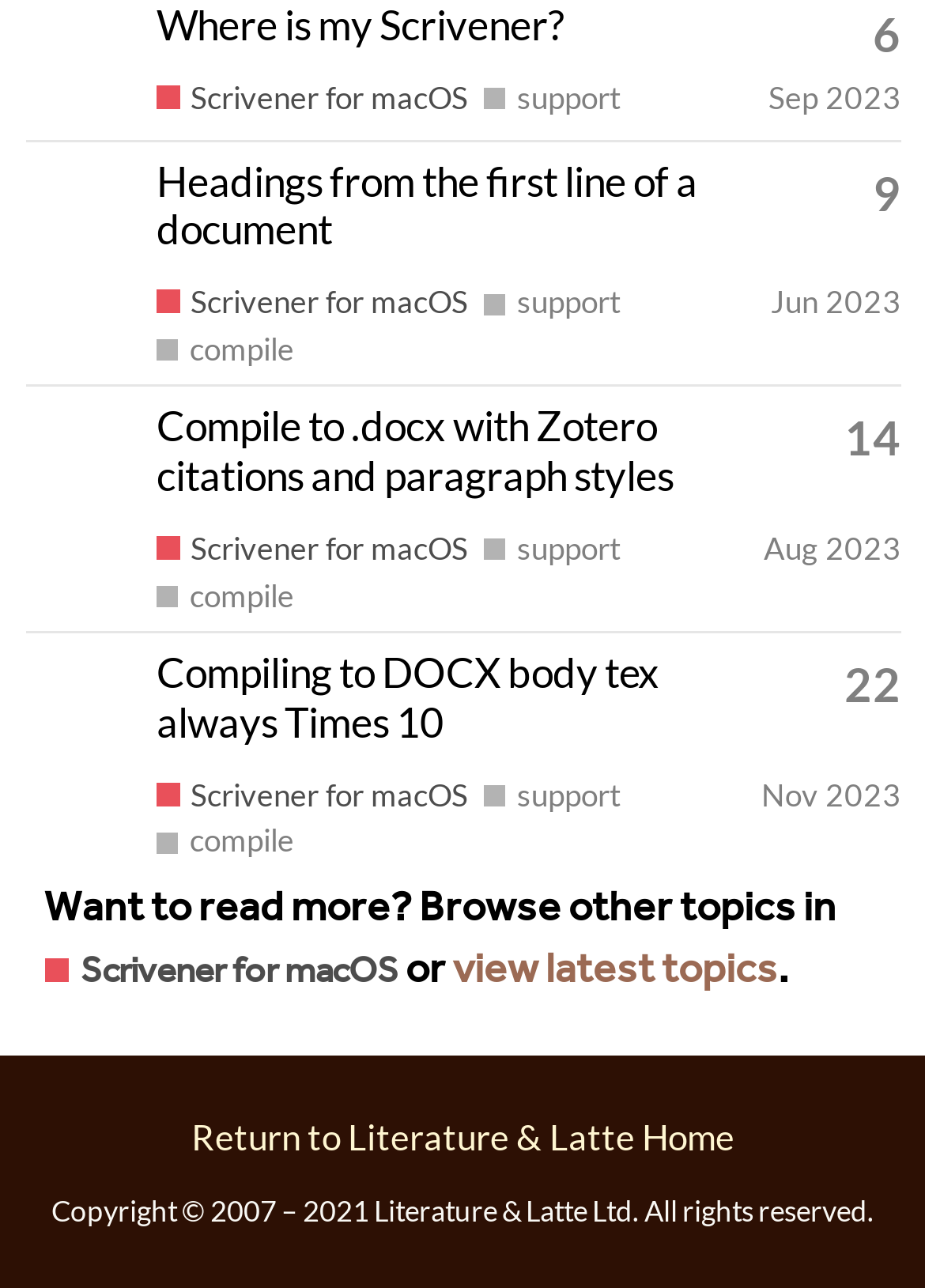Specify the bounding box coordinates of the area to click in order to execute this command: 'Return to Literature & Latte Home'. The coordinates should consist of four float numbers ranging from 0 to 1, and should be formatted as [left, top, right, bottom].

[0.206, 0.865, 0.794, 0.898]